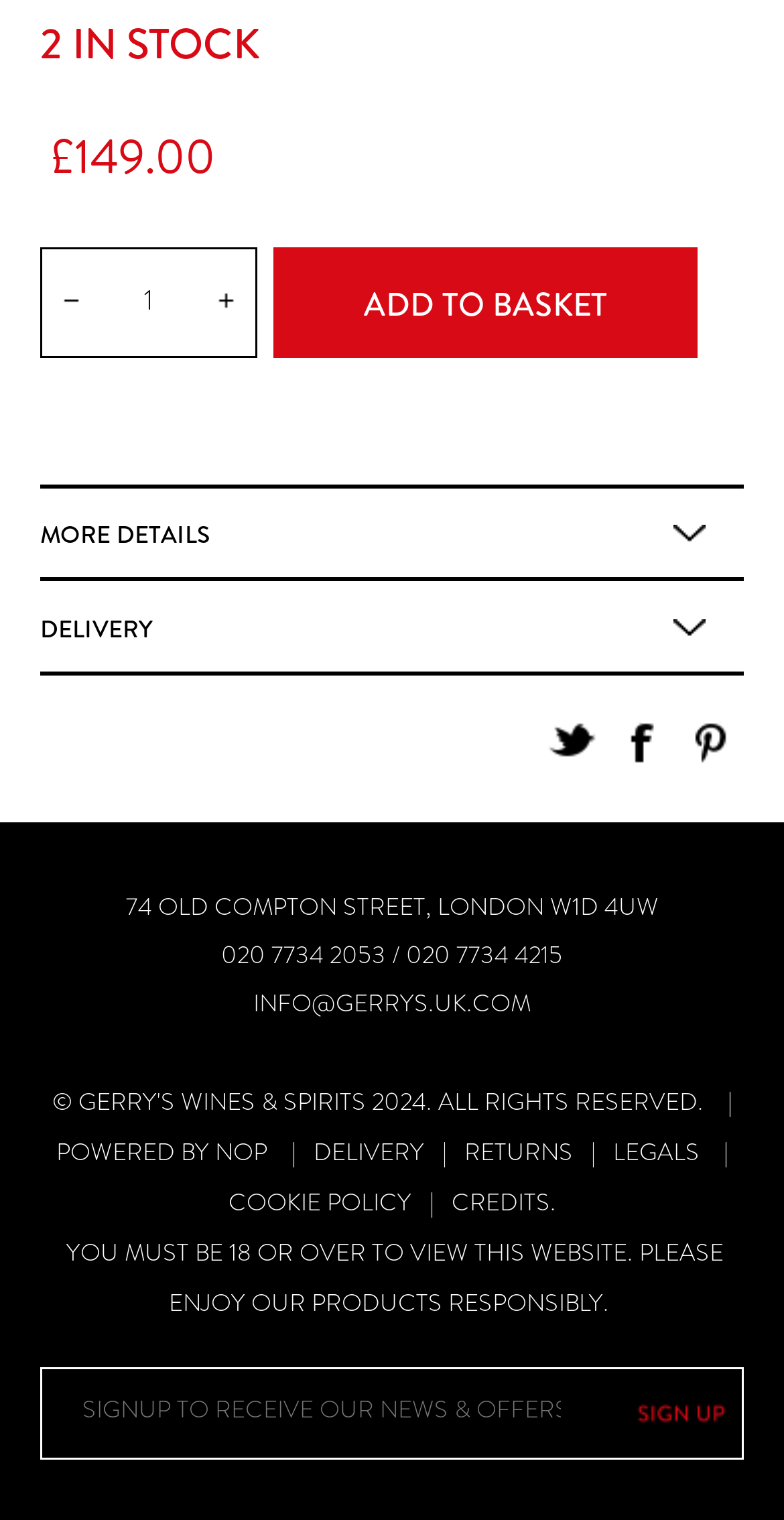Respond with a single word or phrase:
What is the price of the item?

£149.00